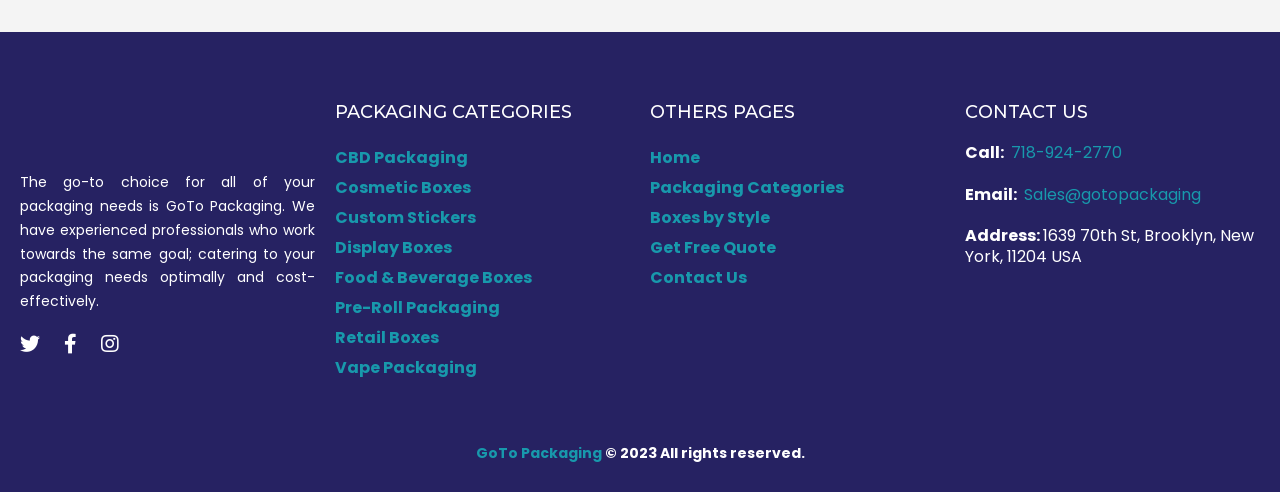Answer the following query with a single word or phrase:
How many social media links are available?

3